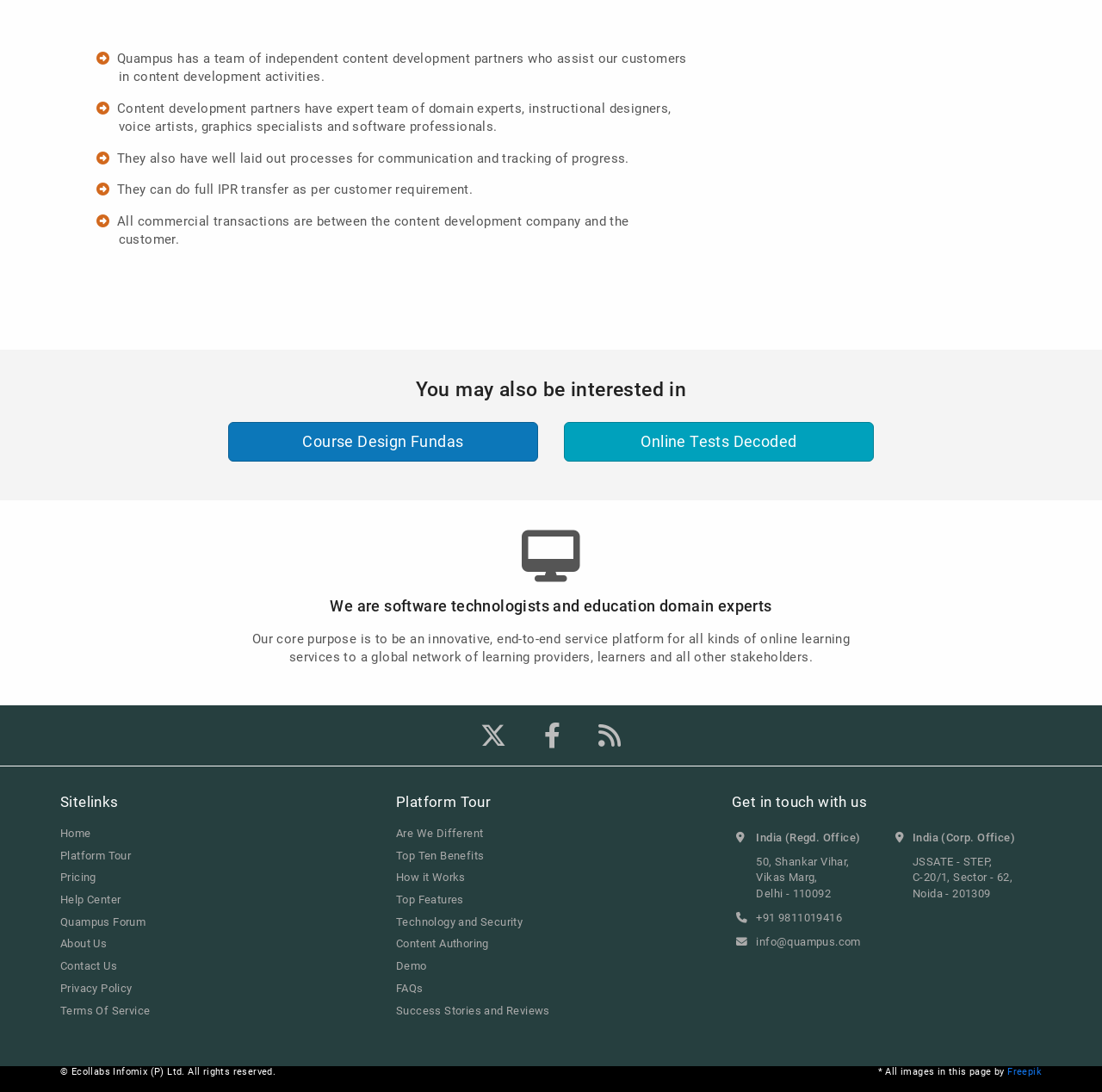Show the bounding box coordinates of the region that should be clicked to follow the instruction: "Click on 'Demo'."

[0.359, 0.879, 0.387, 0.89]